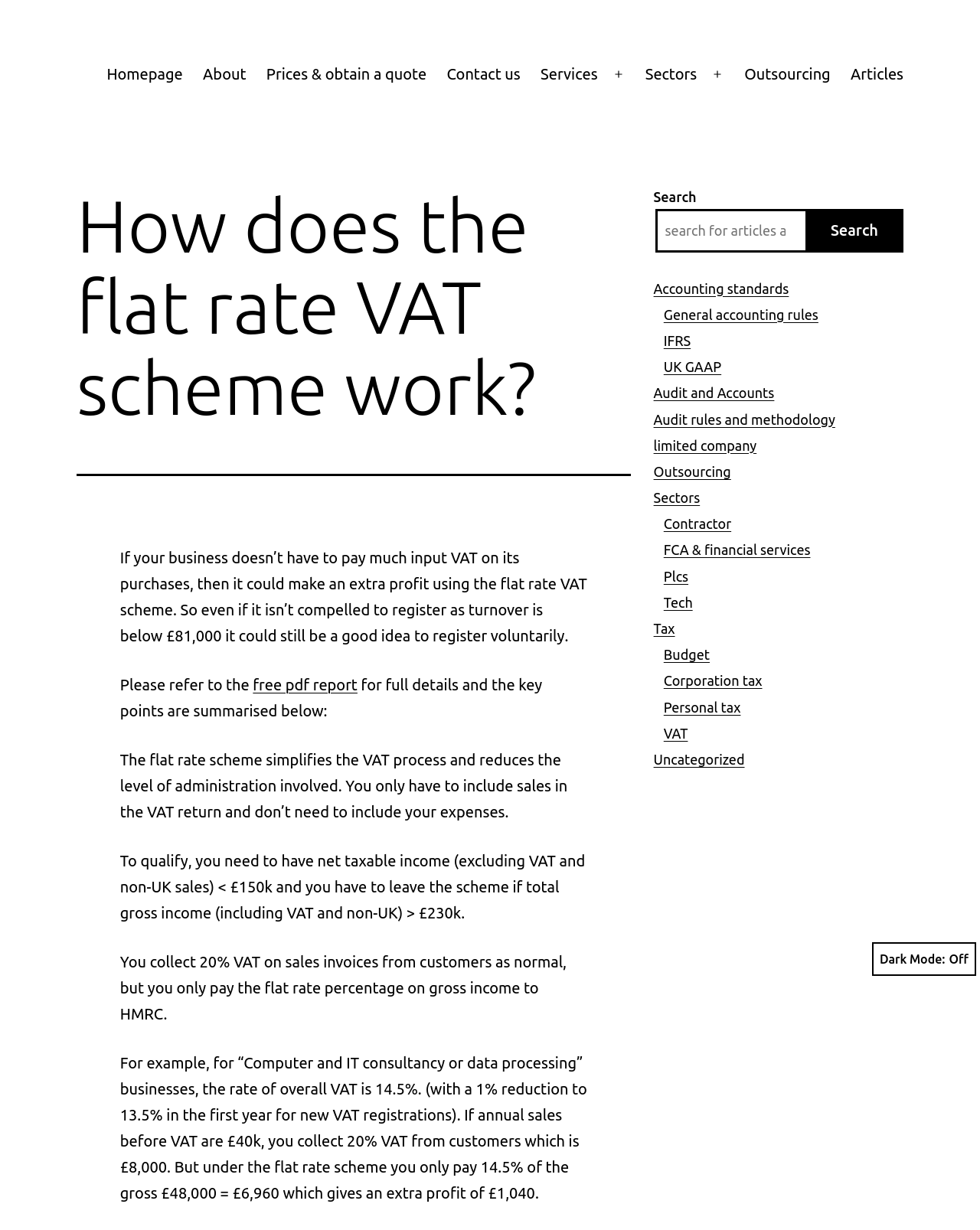Identify the bounding box coordinates of the area you need to click to perform the following instruction: "Contact us".

None